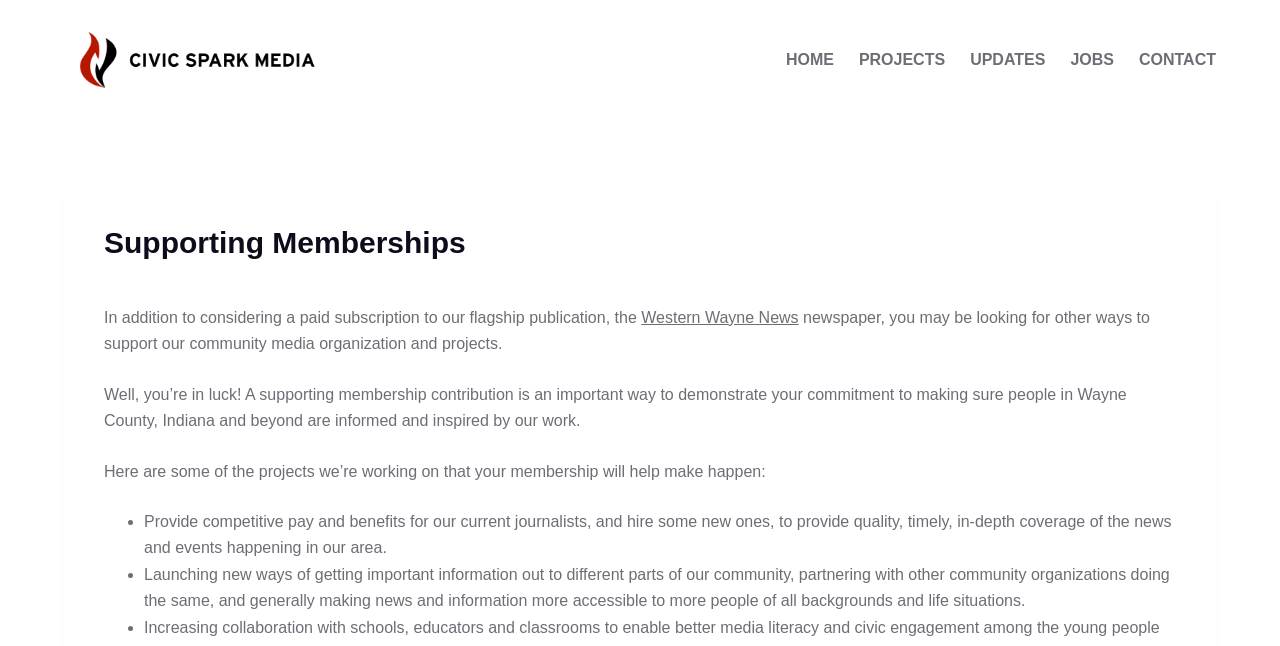Please indicate the bounding box coordinates of the element's region to be clicked to achieve the instruction: "Visit the 'Civic Spark Media' homepage". Provide the coordinates as four float numbers between 0 and 1, i.e., [left, top, right, bottom].

[0.05, 0.023, 0.261, 0.163]